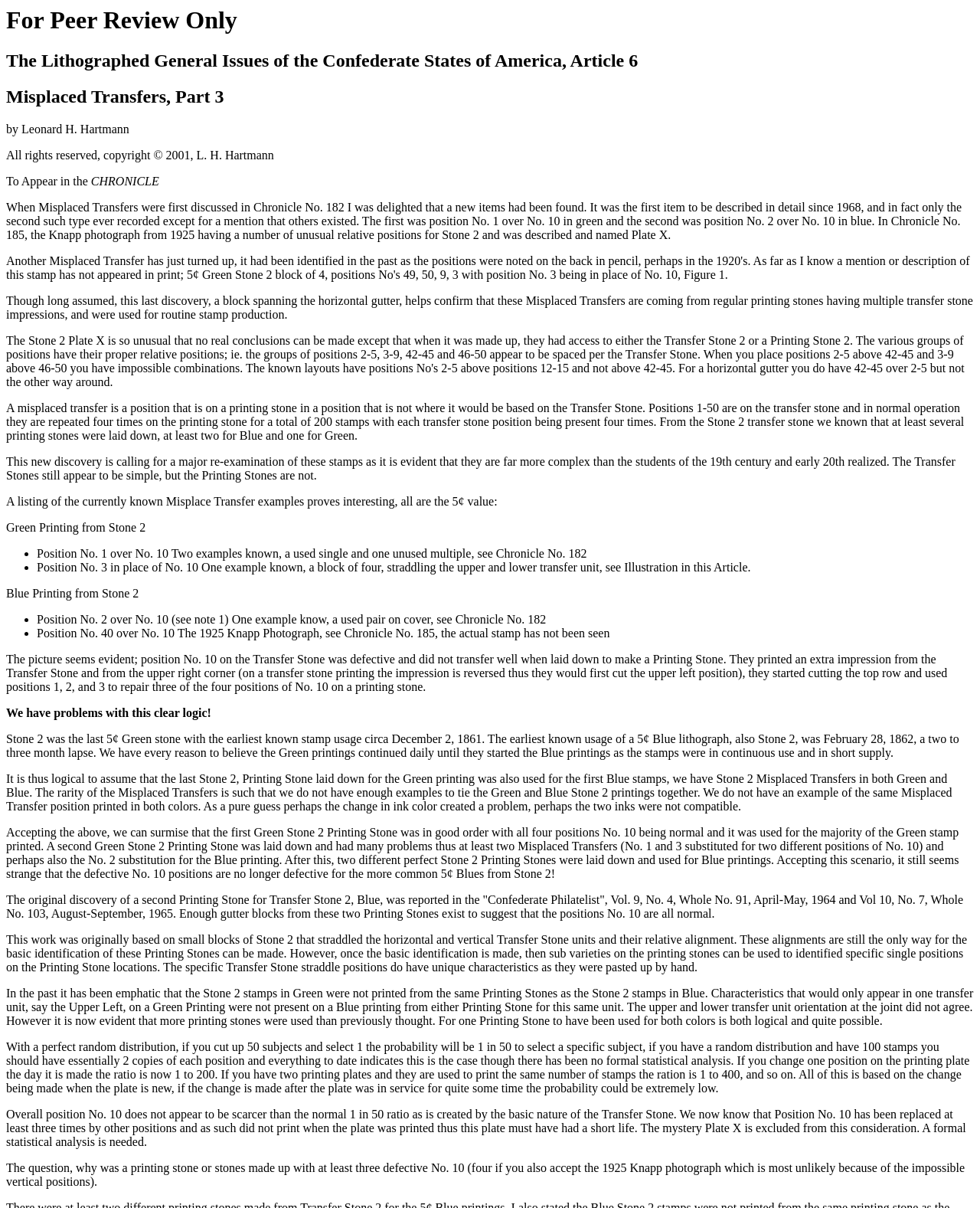How many examples of Position No. 1 over No. 10 are known?
Based on the screenshot, answer the question with a single word or phrase.

Two